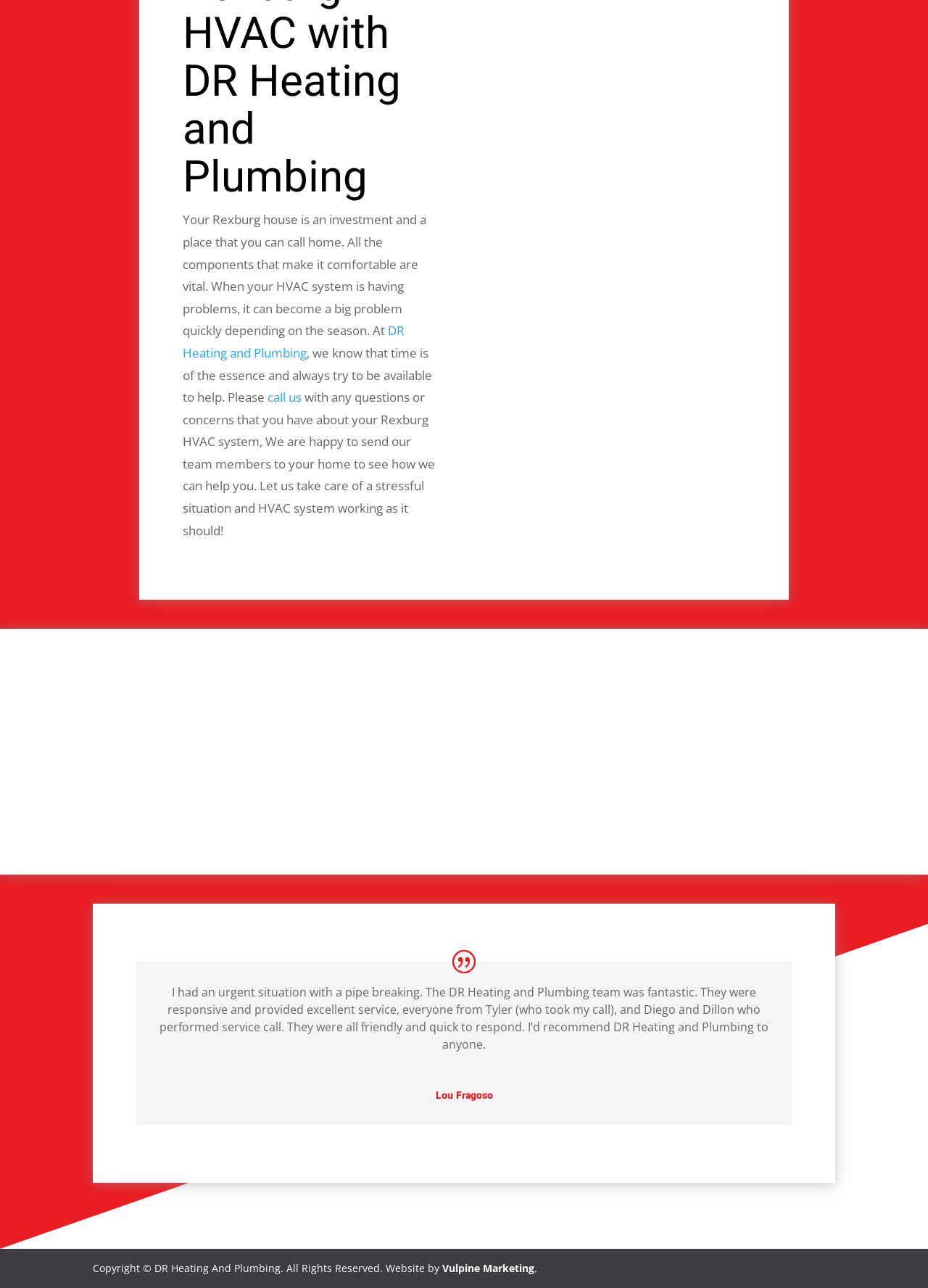Using the provided element description, identify the bounding box coordinates as (top-left x, top-left y, bottom-right x, bottom-right y). Ensure all values are between 0 and 1. Description: call us

[0.288, 0.302, 0.325, 0.315]